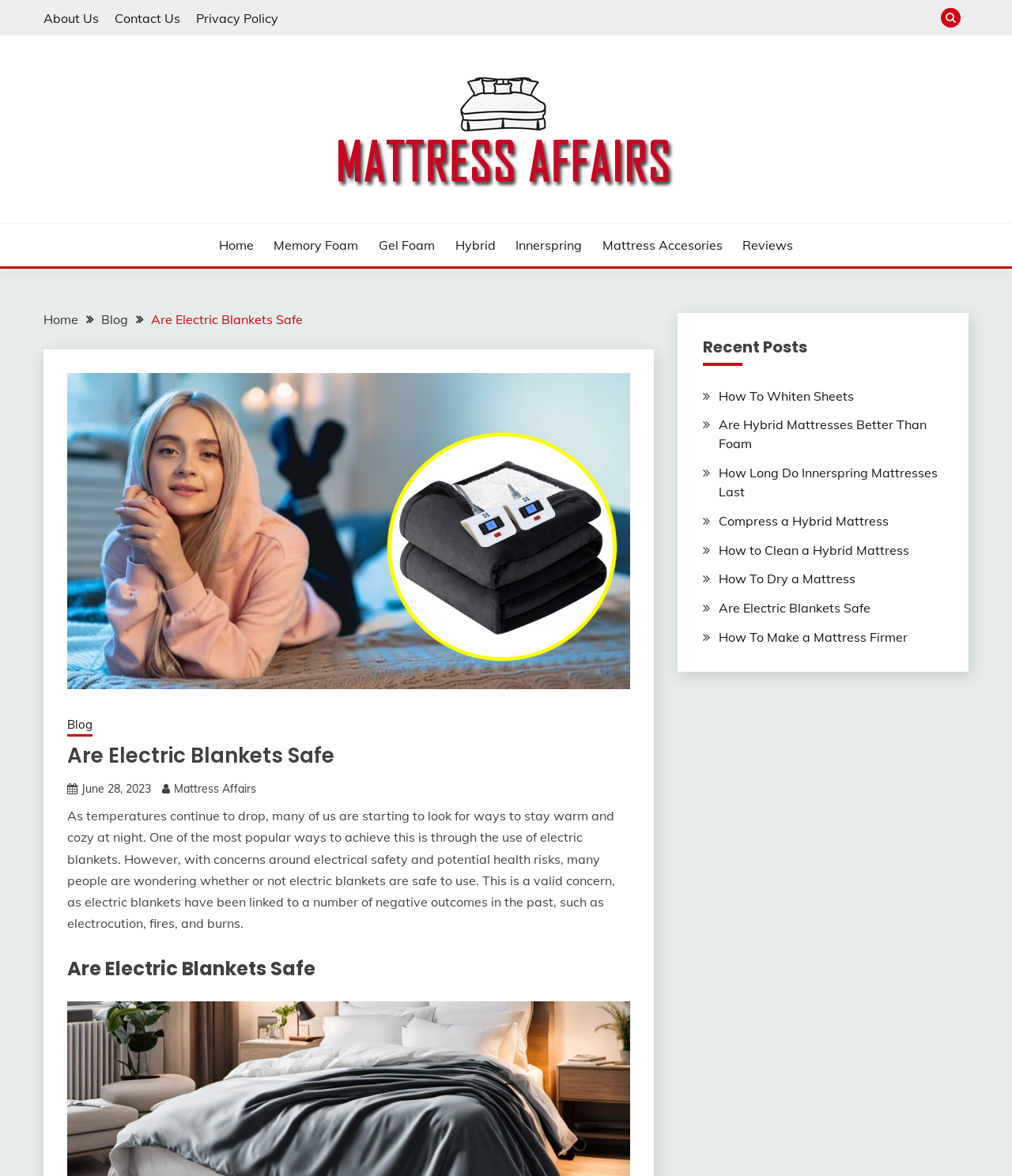Please answer the following question using a single word or phrase: 
What is the topic of the current article?

Electric Blankets Safety